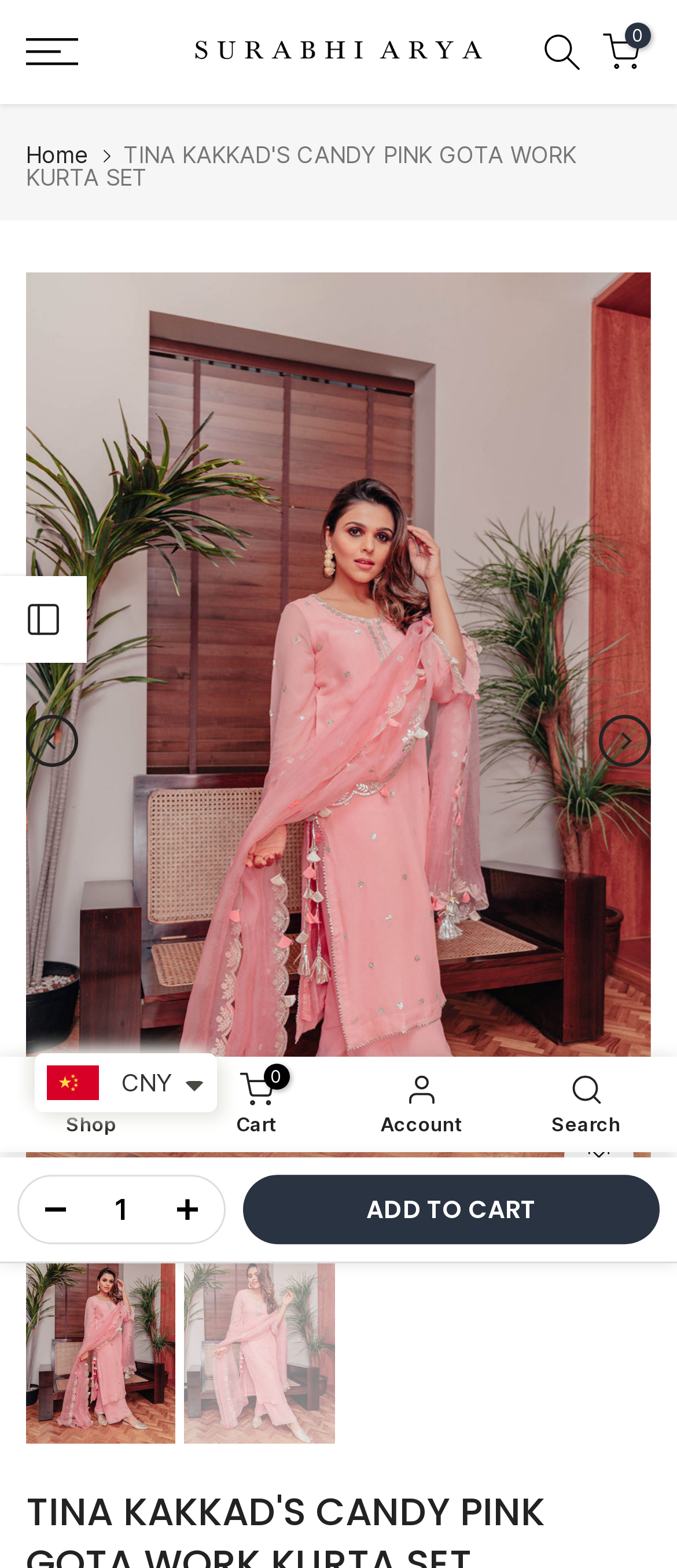Provide an in-depth description of the elements and layout of the webpage.

This webpage appears to be a product page for a clothing item, specifically a Candy Pink Kurta Set with intricate gota work. At the top of the page, there is a title "TINA KAKKAD'S CANDY PINK GOTA WORK KURTA SET – Surabhi Arya" with a small image and a link to the left. Below the title, there is a large image of the product, taking up most of the top section of the page.

On the top-right corner, there are navigation links, including "Home", "Shop", "0 Cart", "Account", and "Search", each accompanied by a small icon. Below these links, there is a section with buttons to navigate through product images, including "Previous" and "Next" buttons, as well as a "Click to enlarge" button.

On the left side of the page, there is a sidebar with a button to open and close it. Within the sidebar, there are likely categories or menus, but the exact content is not specified.

In the main content area, there is a product description, although the exact text is not provided. Below the description, there is a section with a spin button to select a quantity, accompanied by buttons to add the product to the cart and a "ADD TO CART" button. The price of the product is displayed in CNY (Chinese Yuan) currency.

Overall, the page is focused on showcasing the product with a large image and providing navigation and purchasing options.